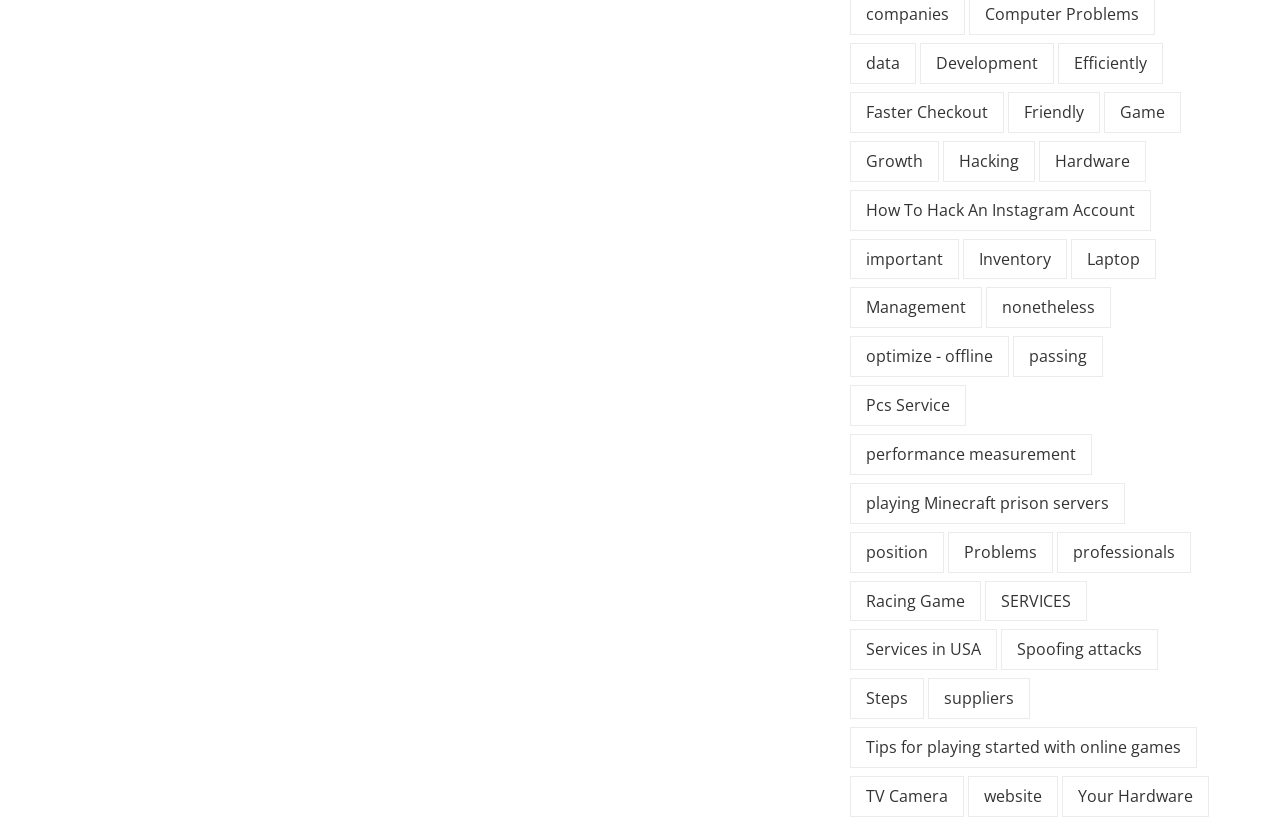Locate the bounding box coordinates of the element's region that should be clicked to carry out the following instruction: "Visit 'Faster Checkout' page". The coordinates need to be four float numbers between 0 and 1, i.e., [left, top, right, bottom].

[0.664, 0.112, 0.784, 0.161]